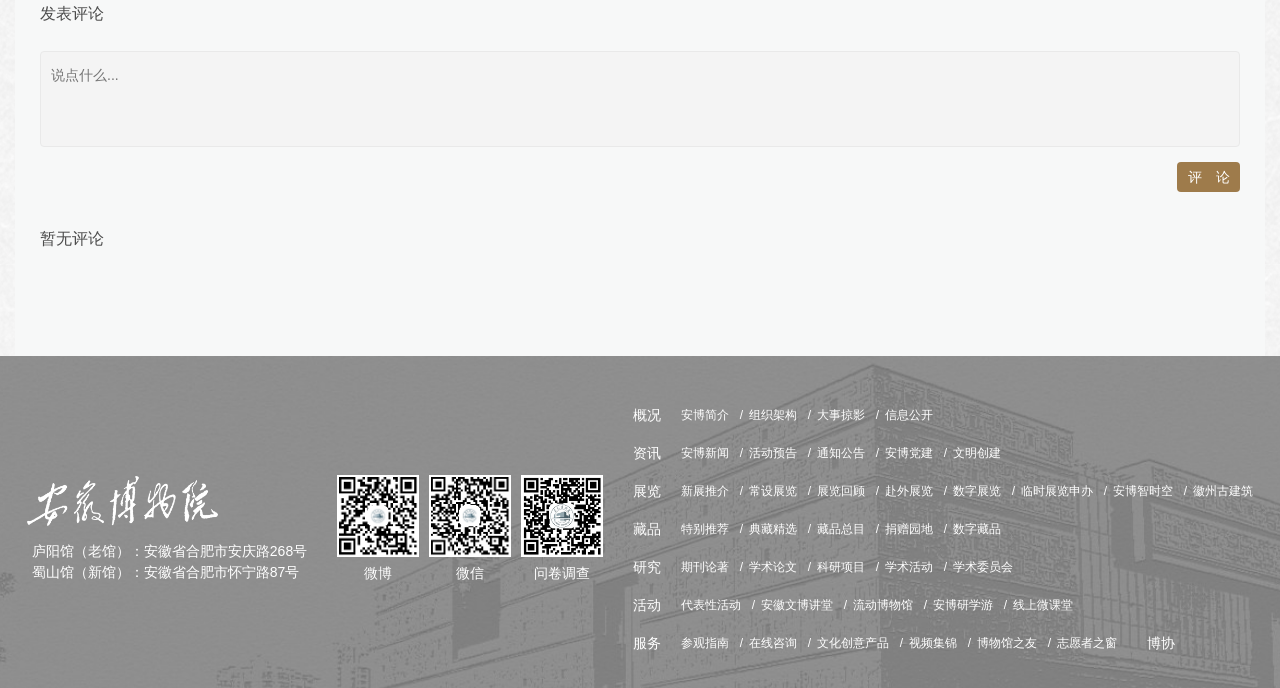Select the bounding box coordinates of the element I need to click to carry out the following instruction: "visit 庐阳馆（老馆）".

[0.021, 0.786, 0.24, 0.816]